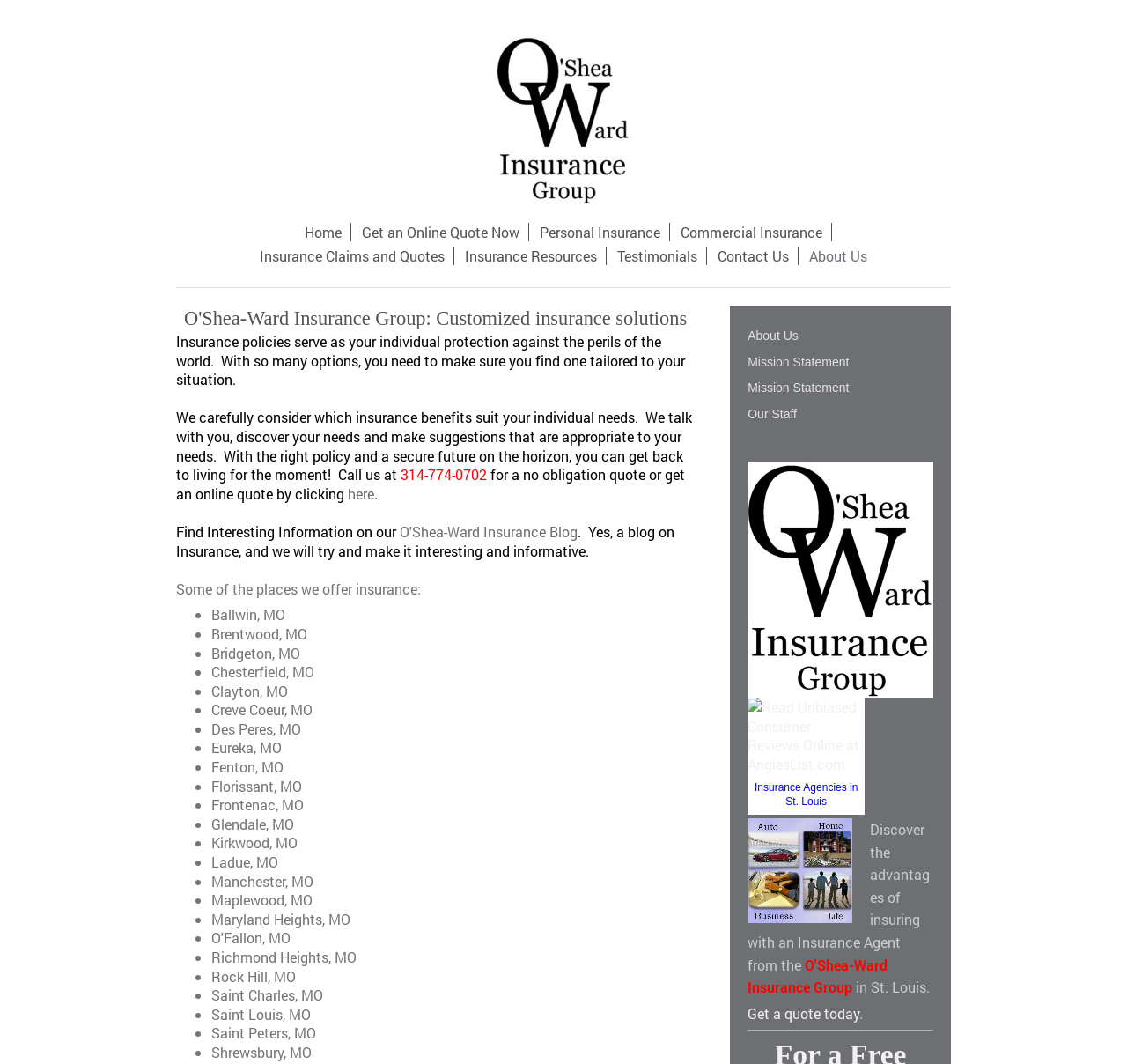Determine the coordinates of the bounding box for the clickable area needed to execute this instruction: "Read letter 1".

None